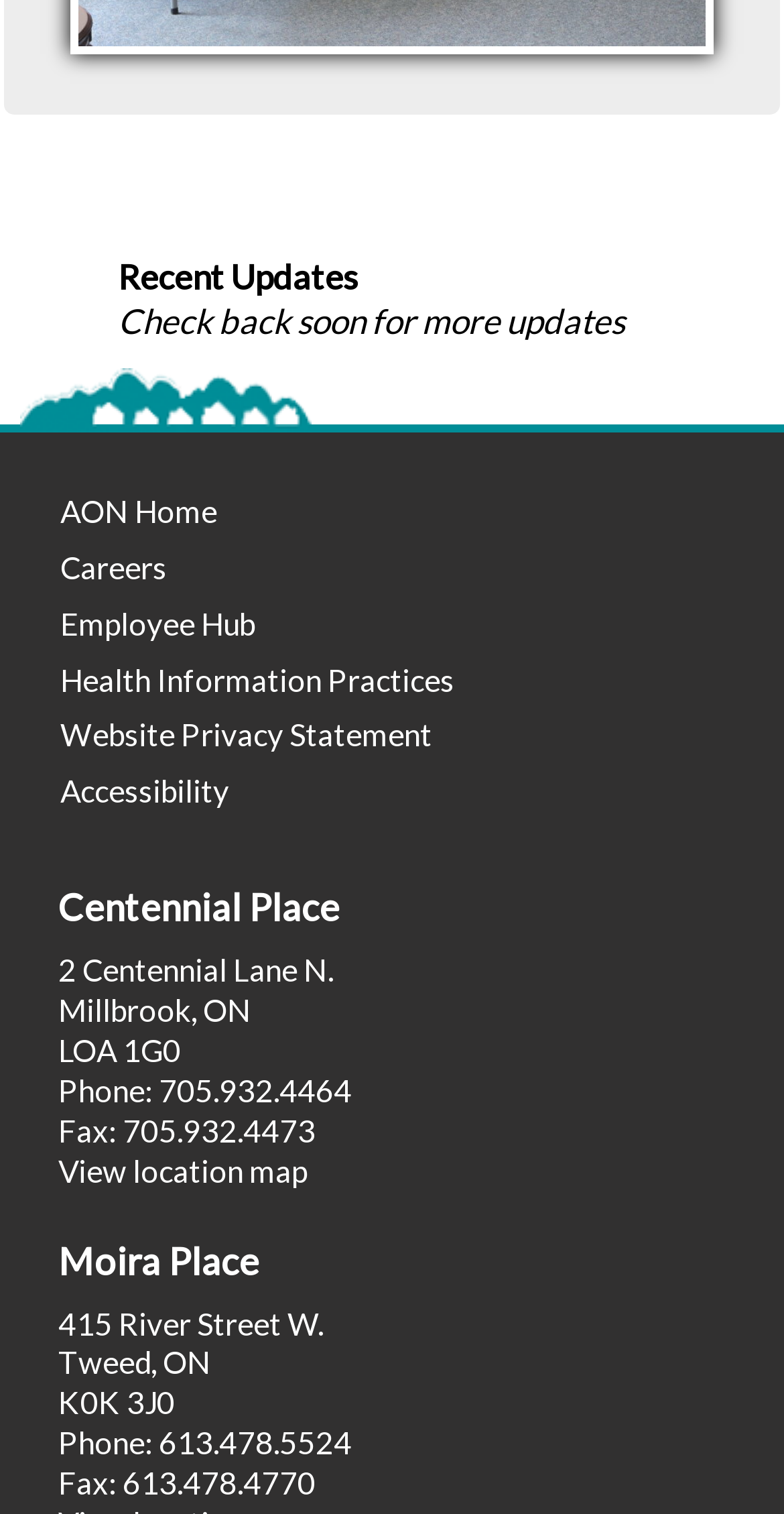What is the phone number of Centennial Place?
Based on the visual, give a brief answer using one word or a short phrase.

705.932.4464